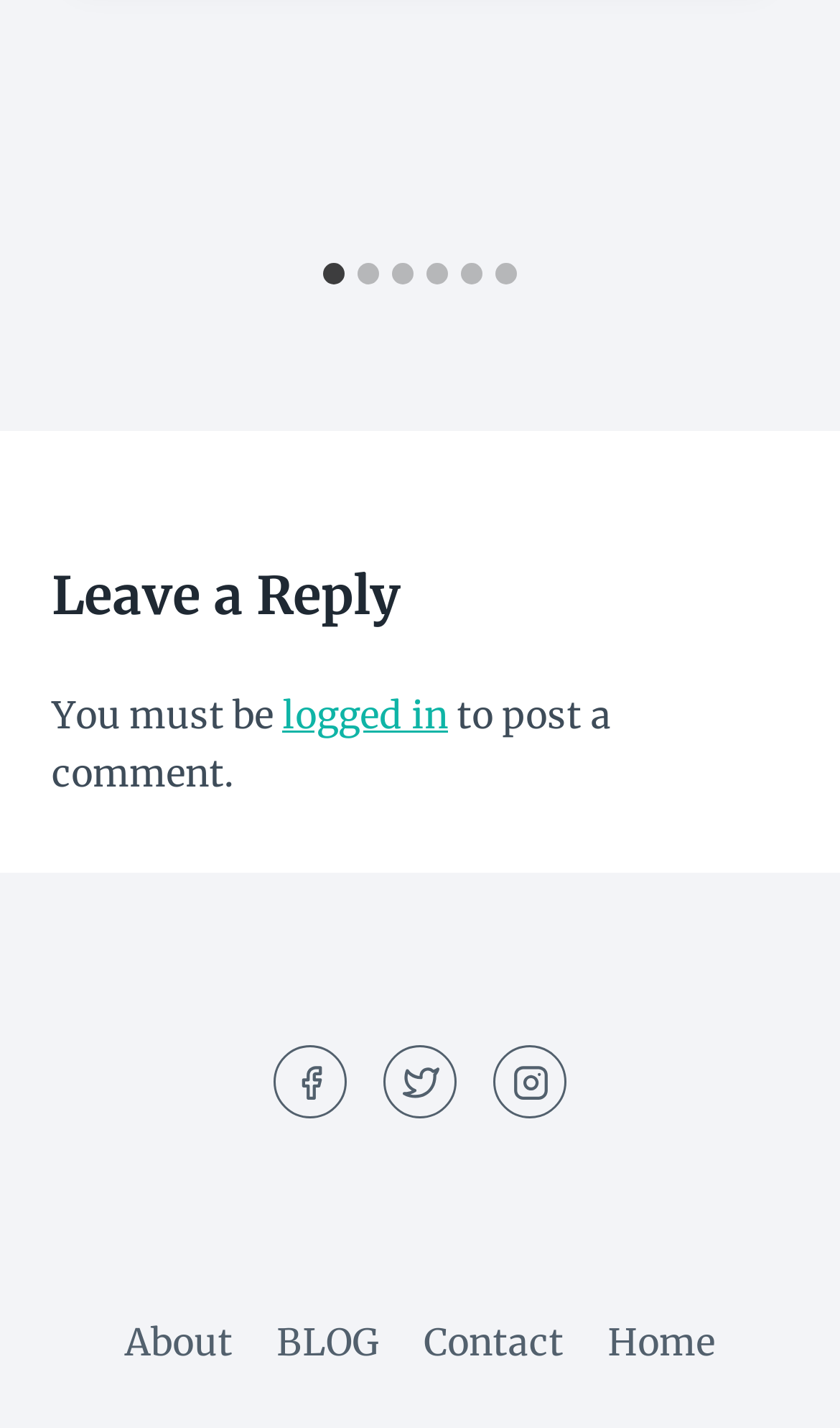Identify the bounding box coordinates of the part that should be clicked to carry out this instruction: "Search for something".

None